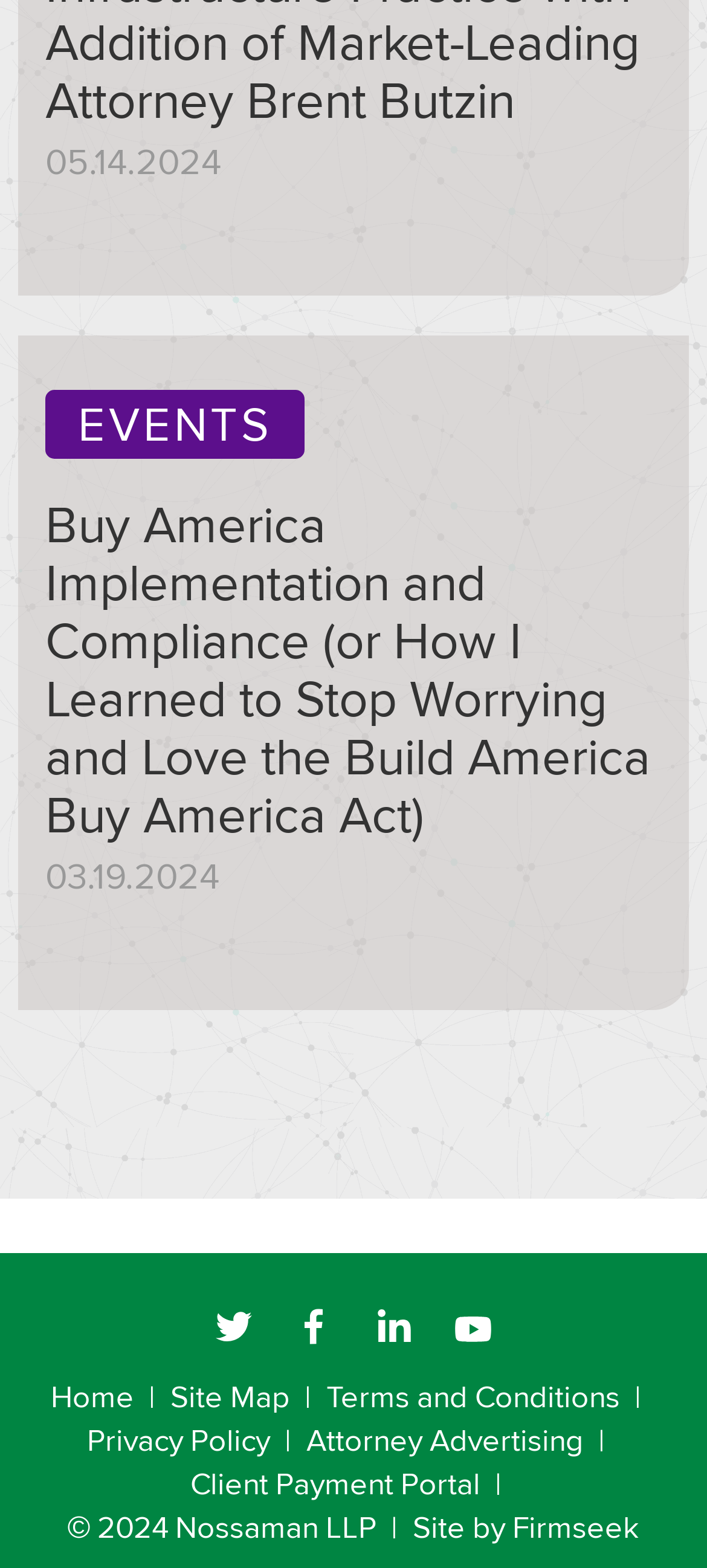How many links are available in the footer?
Please craft a detailed and exhaustive response to the question.

I counted the number of links available in the footer section of the webpage, which are Home, Site Map, Terms and Conditions, Privacy Policy, Attorney Advertising, Client Payment Portal, and Site by Firmseek, and found that there are 7 links.